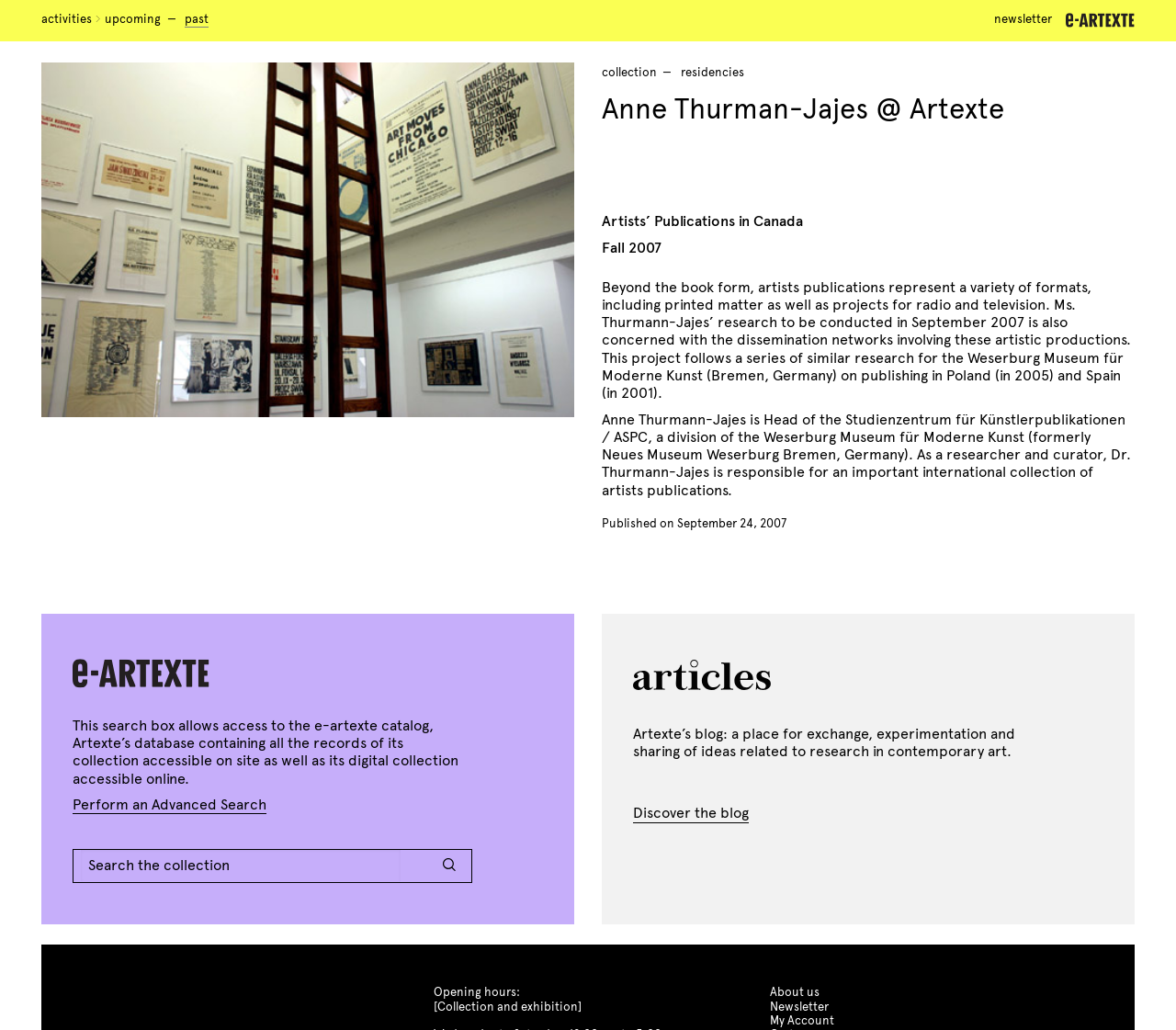What is the blog of Artexte about?
Please use the image to provide an in-depth answer to the question.

I found the answer by reading the text near the link to the blog, which explains that 'Artexte’s blog: a place for exchange, experimentation and sharing of ideas related to research in contemporary art'.